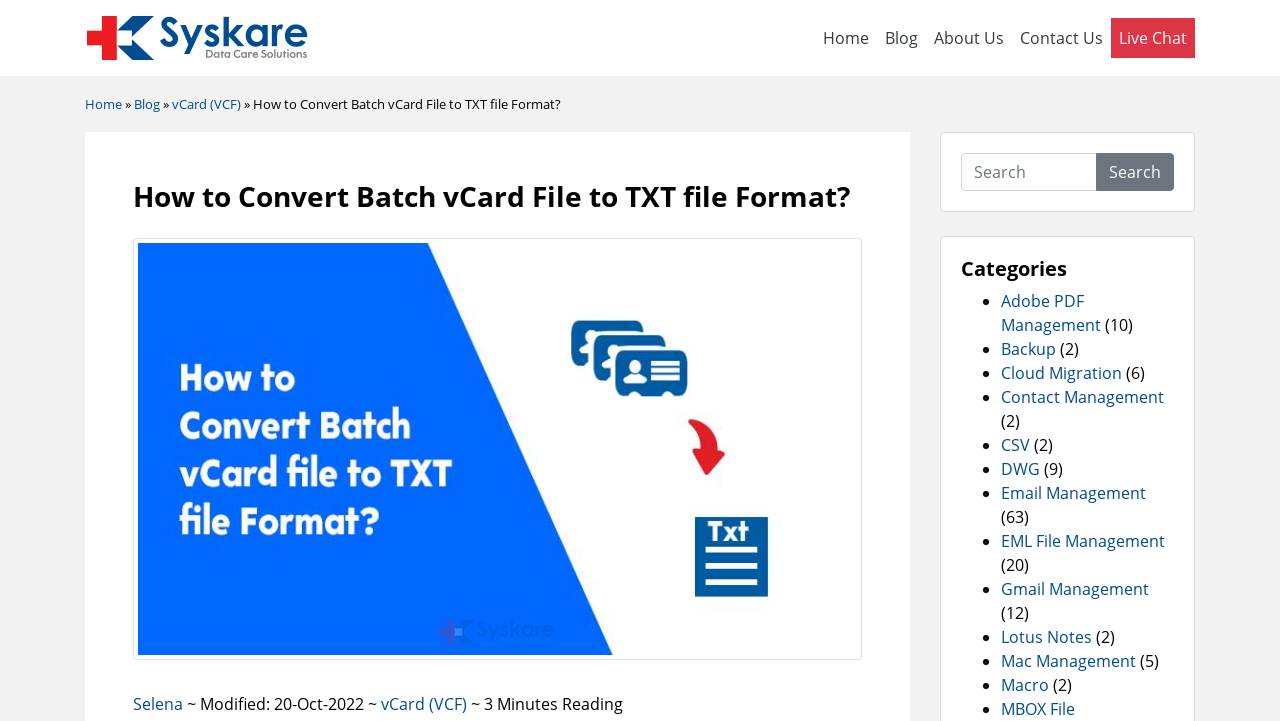Identify the bounding box coordinates of the part that should be clicked to carry out this instruction: "Click the 'Contact Us' link".

[0.791, 0.025, 0.868, 0.08]